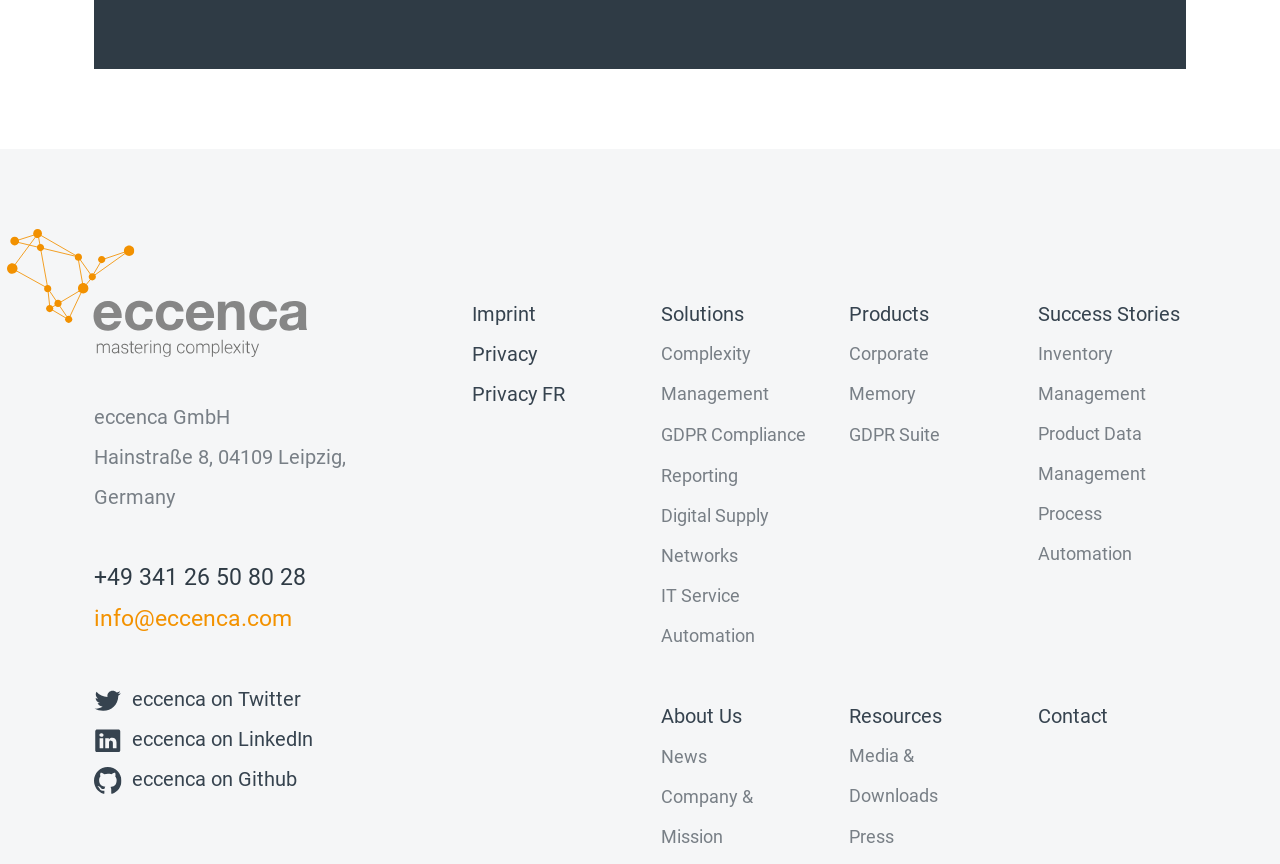Show the bounding box coordinates for the element that needs to be clicked to execute the following instruction: "read about Company & Mission". Provide the coordinates in the form of four float numbers between 0 and 1, i.e., [left, top, right, bottom].

[0.516, 0.899, 0.632, 0.992]